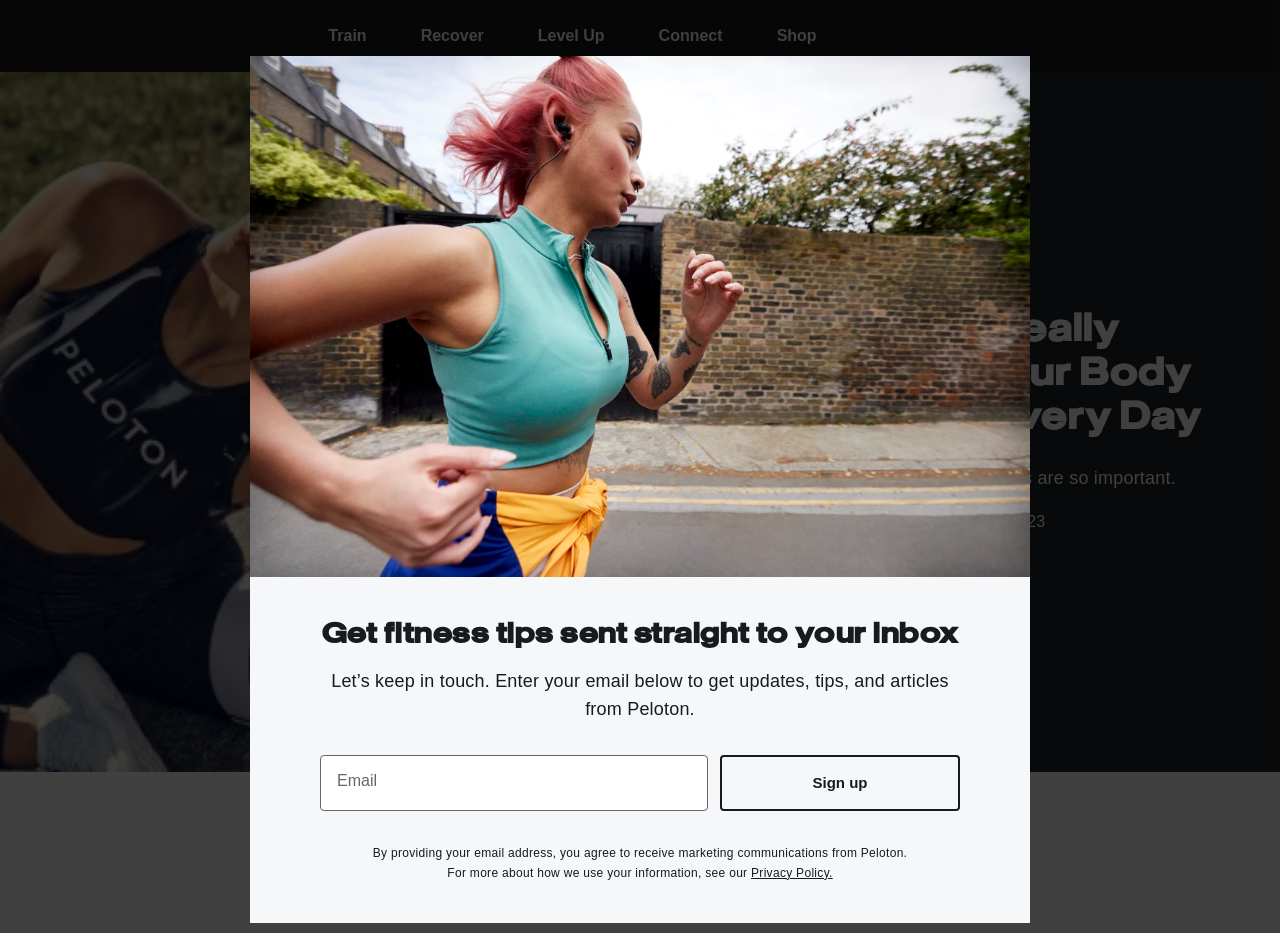What is the modal dialog used for?
Using the image as a reference, give an elaborate response to the question.

The modal dialog, labeled as 'Subscribe Modal', contains a form to enter an email address and a button to sign up, indicating that its purpose is to allow users to subscribe to a newsletter or receive updates from Peloton.